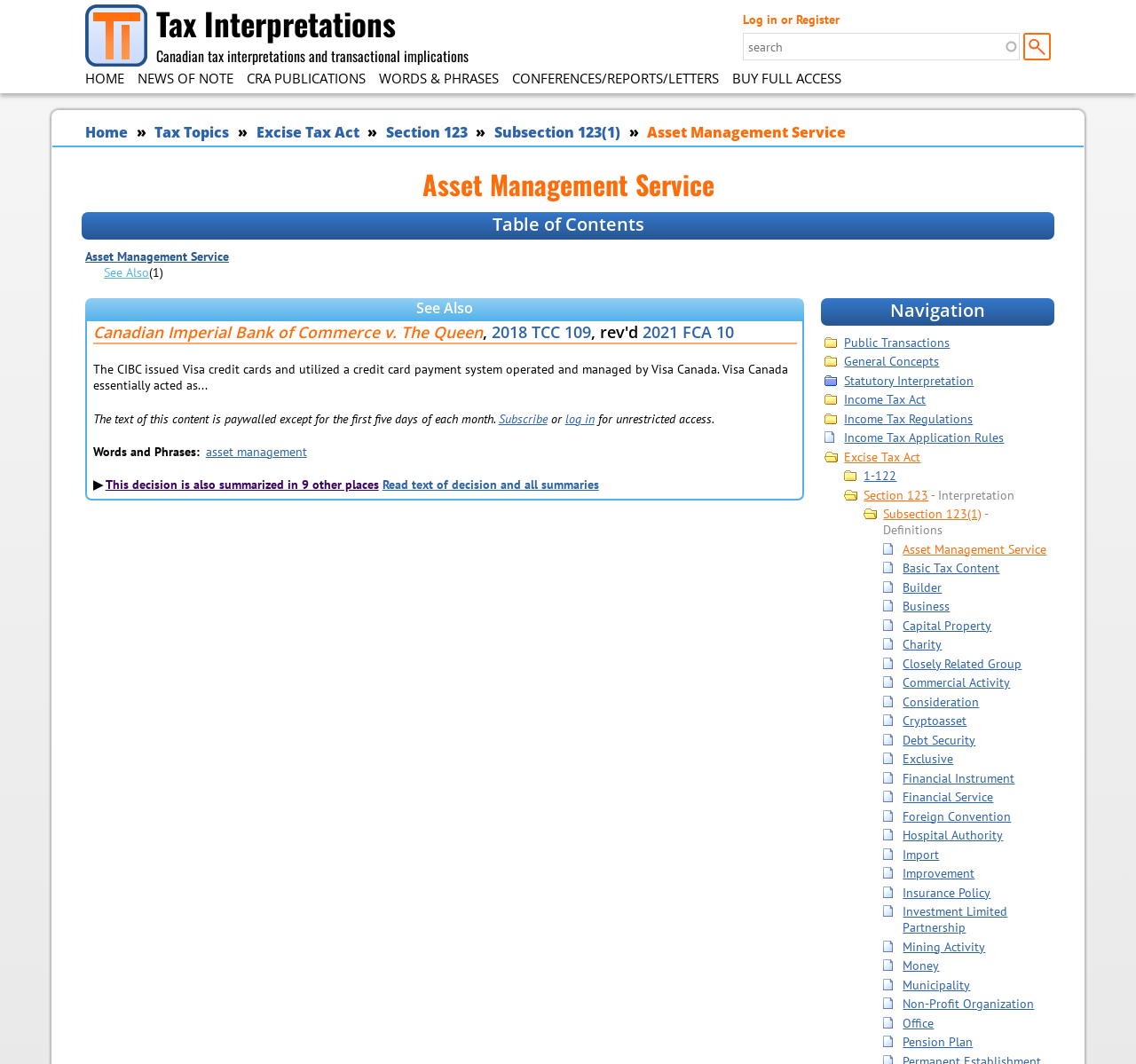Please identify the bounding box coordinates of the element's region that should be clicked to execute the following instruction: "Click on the 'asset management' link". The bounding box coordinates must be four float numbers between 0 and 1, i.e., [left, top, right, bottom].

[0.181, 0.417, 0.27, 0.432]